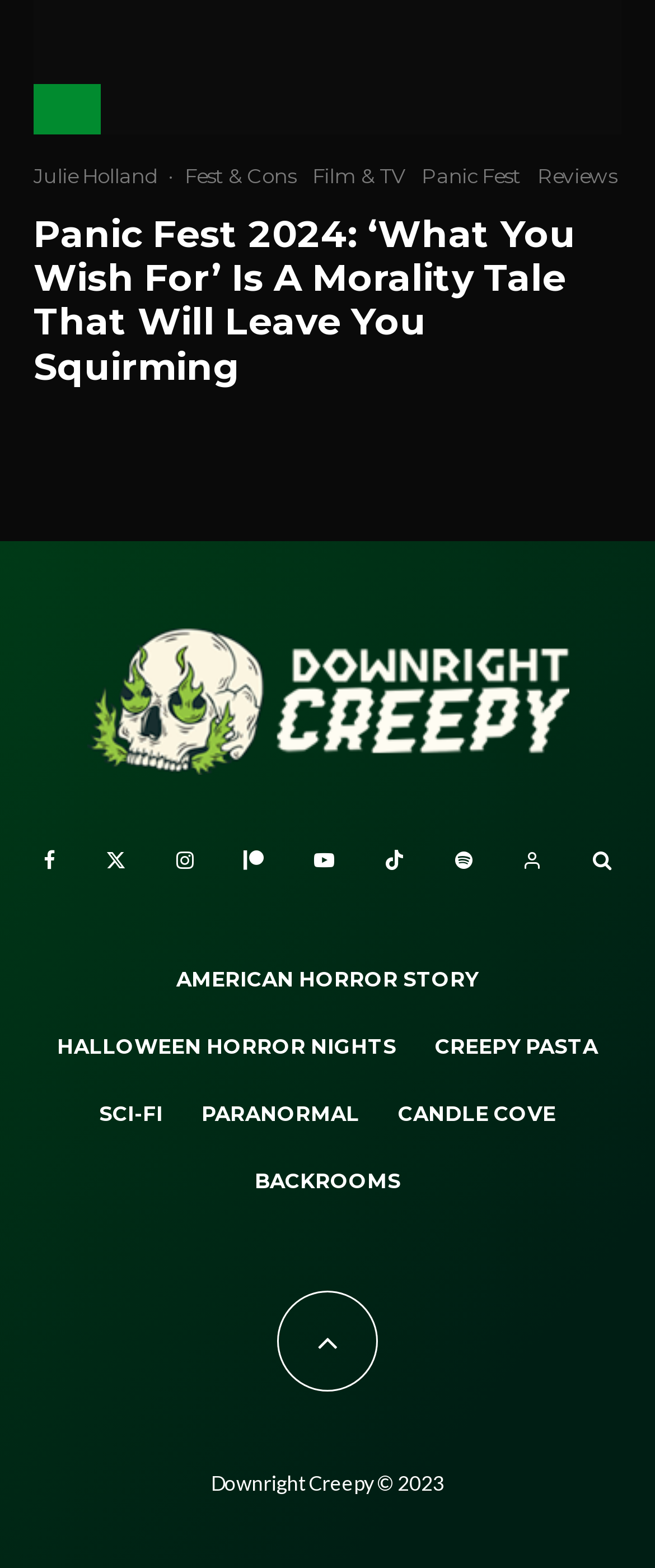Please specify the bounding box coordinates of the region to click in order to perform the following instruction: "Visit the Facebook page".

[0.028, 0.527, 0.123, 0.572]